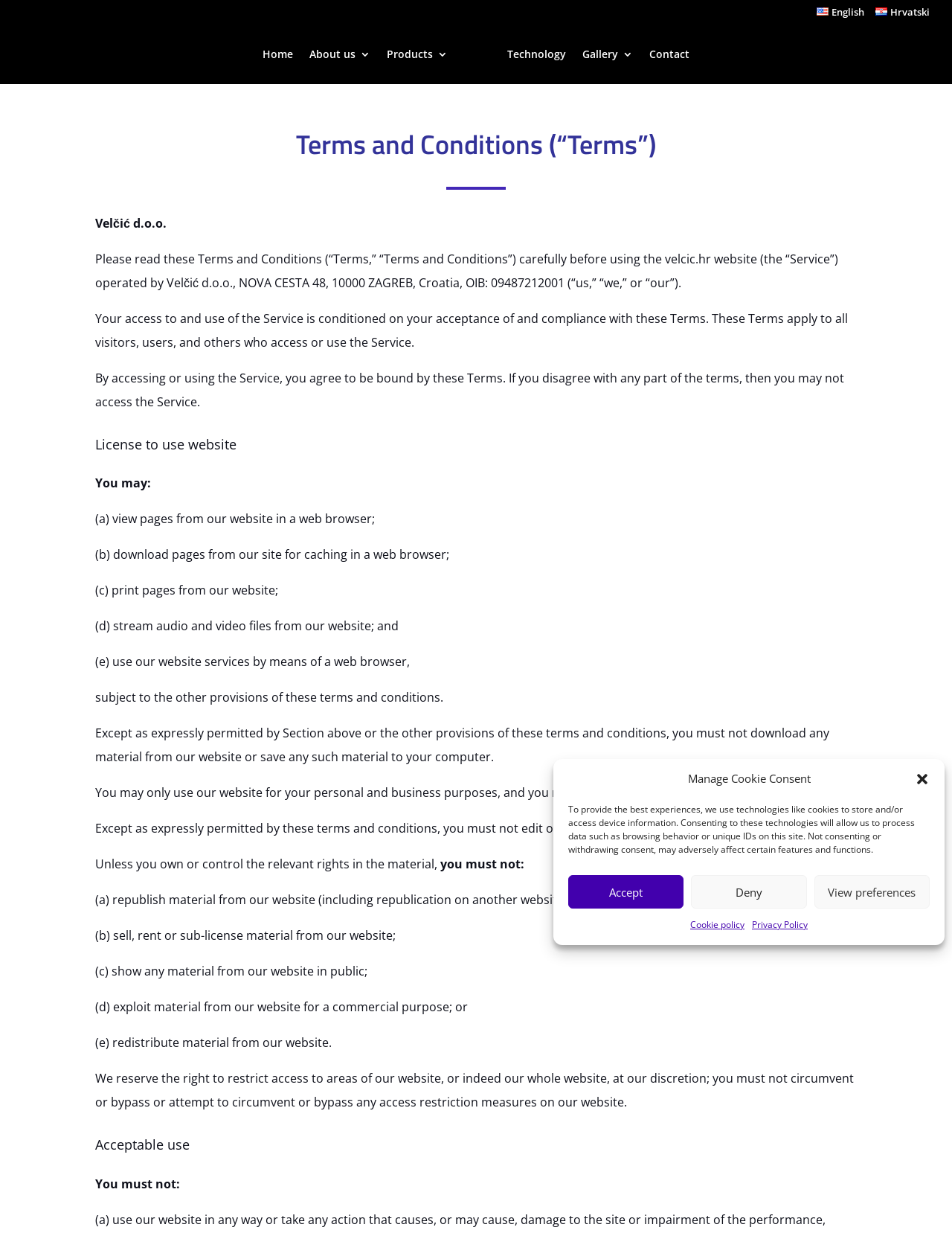Please locate the bounding box coordinates of the element that needs to be clicked to achieve the following instruction: "Click the 'Contact' link". The coordinates should be four float numbers between 0 and 1, i.e., [left, top, right, bottom].

[0.682, 0.04, 0.724, 0.068]